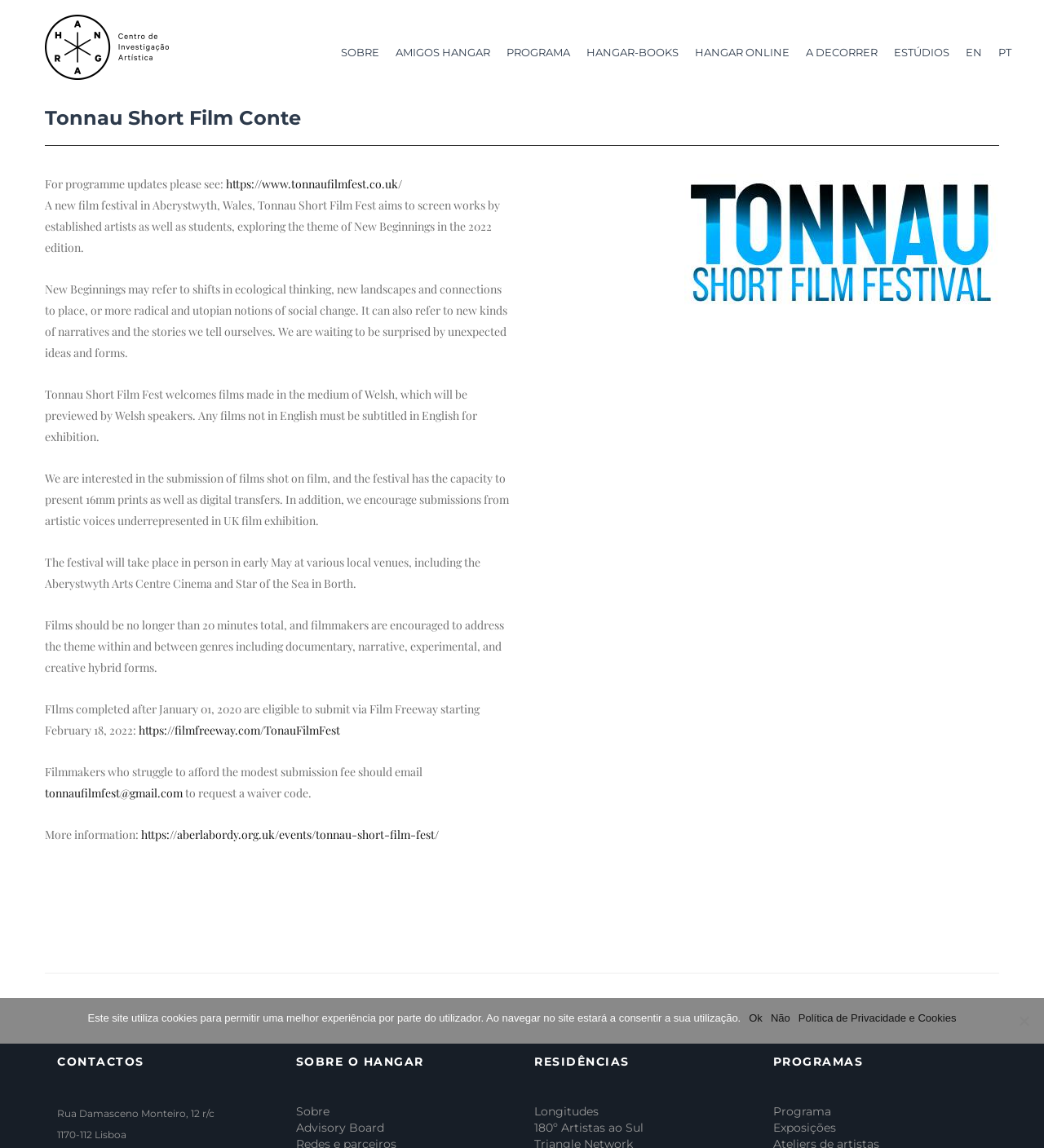Locate the bounding box coordinates of the element that needs to be clicked to carry out the instruction: "Click on SOBRE". The coordinates should be given as four float numbers ranging from 0 to 1, i.e., [left, top, right, bottom].

[0.327, 0.028, 0.363, 0.063]